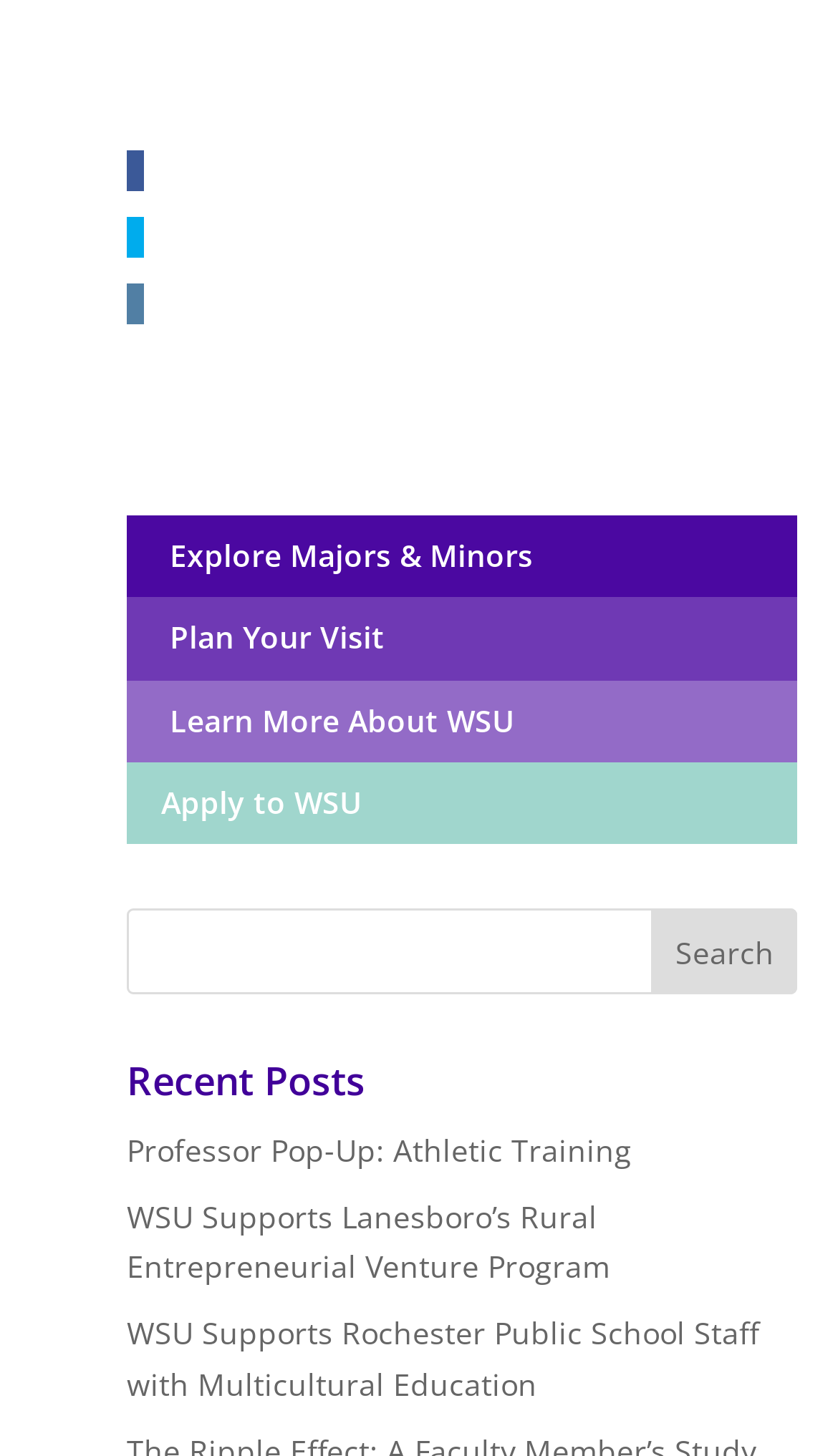Locate the bounding box coordinates of the region to be clicked to comply with the following instruction: "Plan Your Visit". The coordinates must be four float numbers between 0 and 1, in the form [left, top, right, bottom].

[0.182, 0.424, 0.459, 0.452]